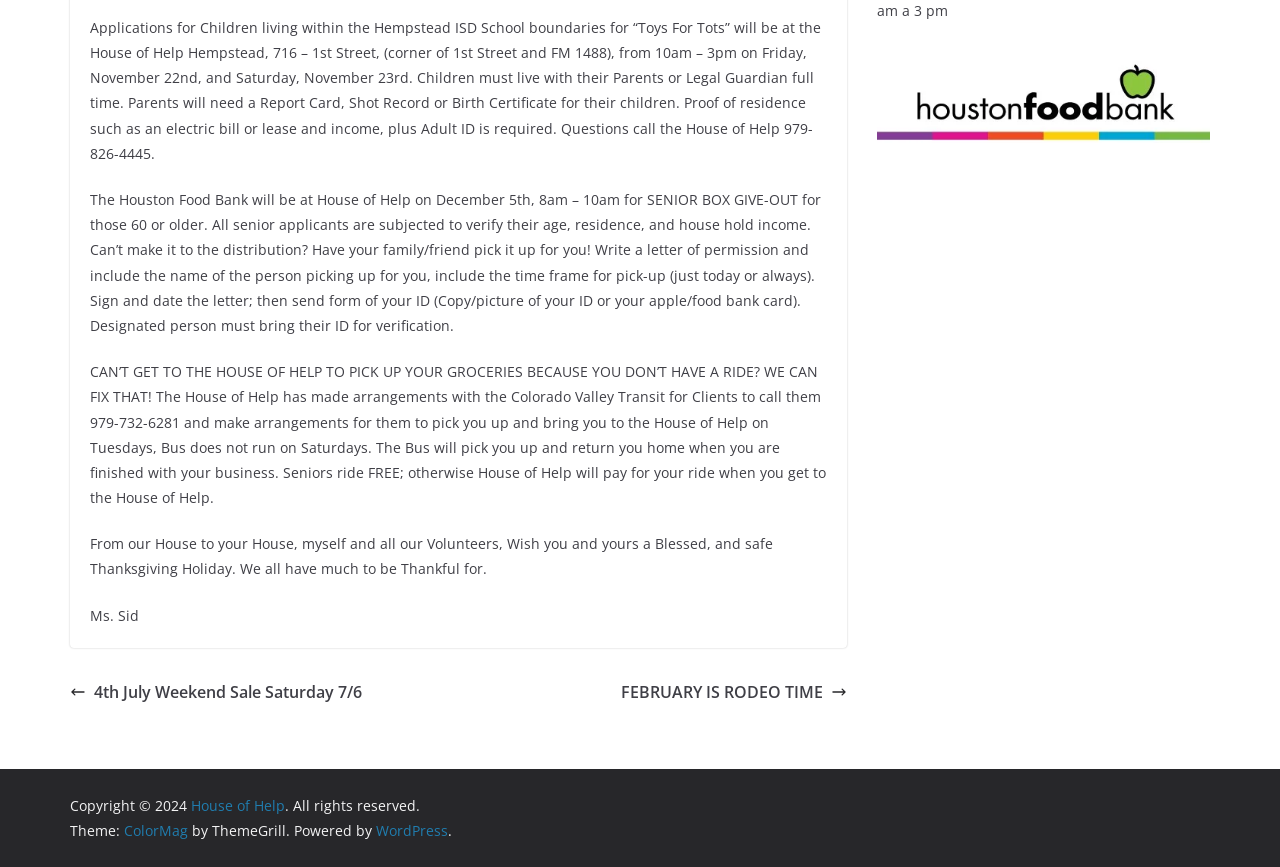What is the address of the House of Help?
Using the image, respond with a single word or phrase.

716 – 1st Street